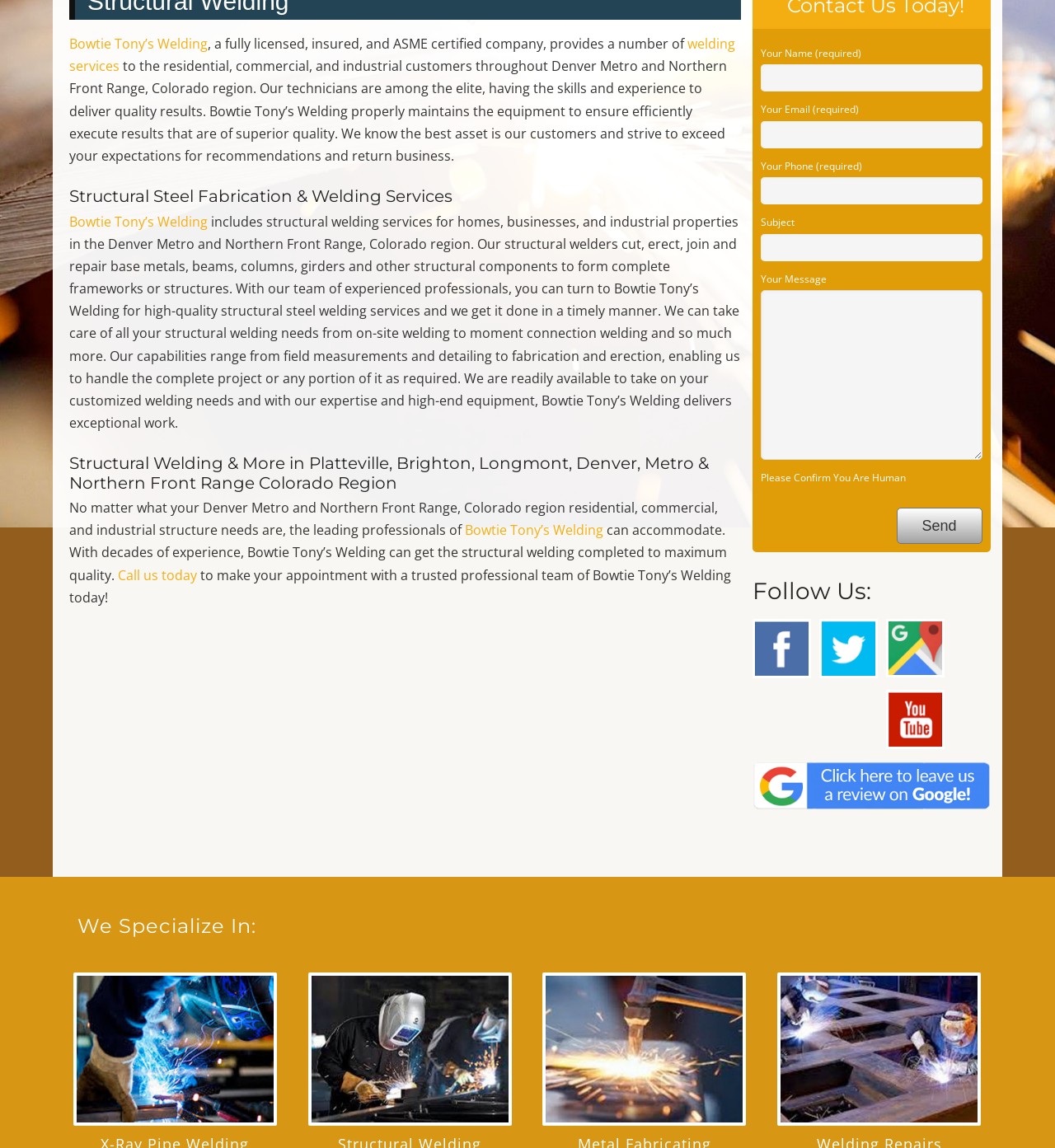Please predict the bounding box coordinates (top-left x, top-left y, bottom-right x, bottom-right y) for the UI element in the screenshot that fits the description: alt="Google +"

[0.84, 0.539, 0.896, 0.59]